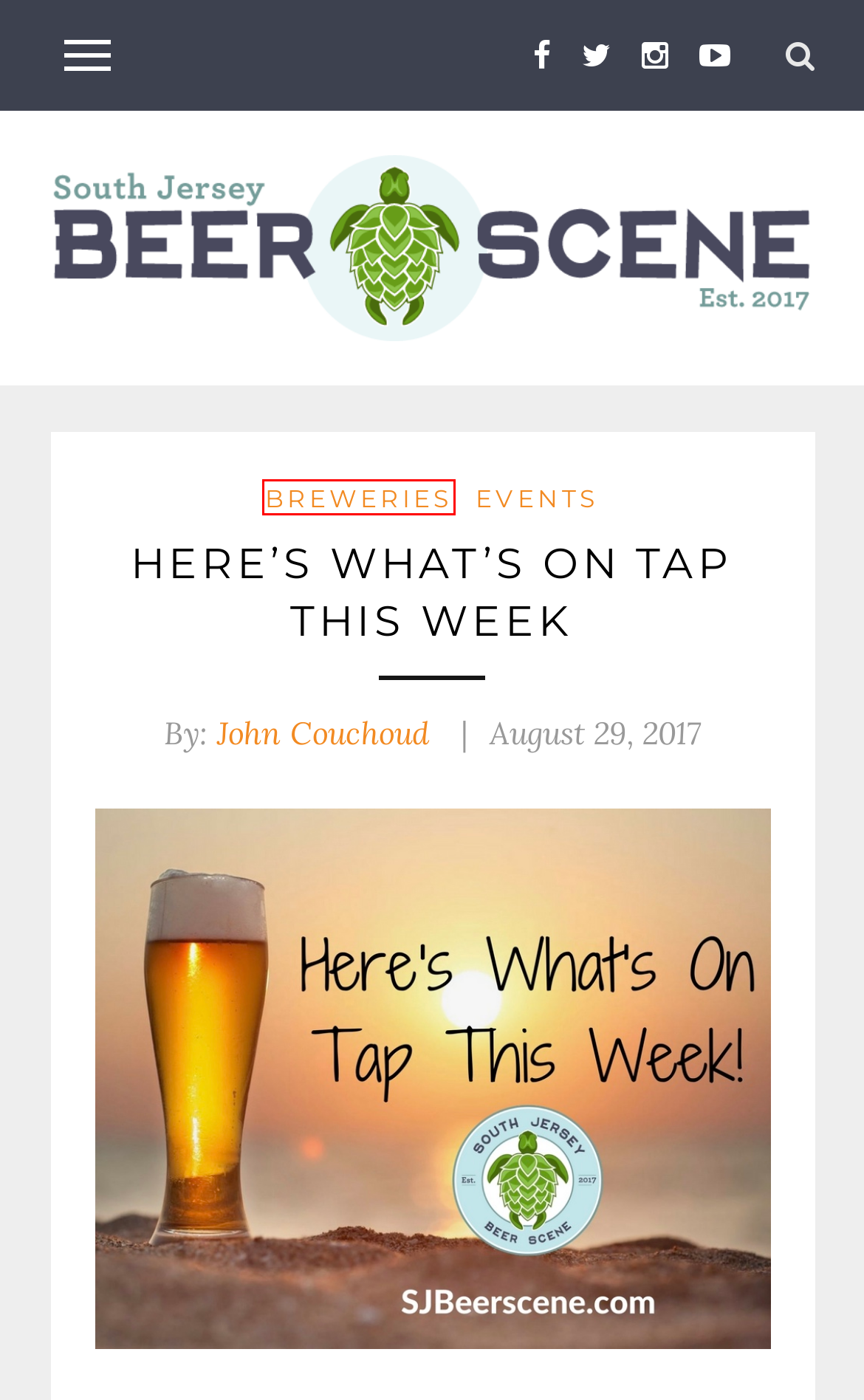Analyze the screenshot of a webpage featuring a red rectangle around an element. Pick the description that best fits the new webpage after interacting with the element inside the red bounding box. Here are the candidates:
A. John Couchoud | South Jersey Beer Scene
B. Advertise | South Jersey Beer Scene
C. Contact South Jersey Beer Scene | South Jersey Beer Scene
D. Breweries | SJBS
E. 7 Mile Brewery Celebrating Their 1st Anniversary on 9/2/17 | SJBS
F. Cape May Brewery Website
G. South Jersey Beer Scene | Craft Beer News & Culture
H. Events | SJBS

D